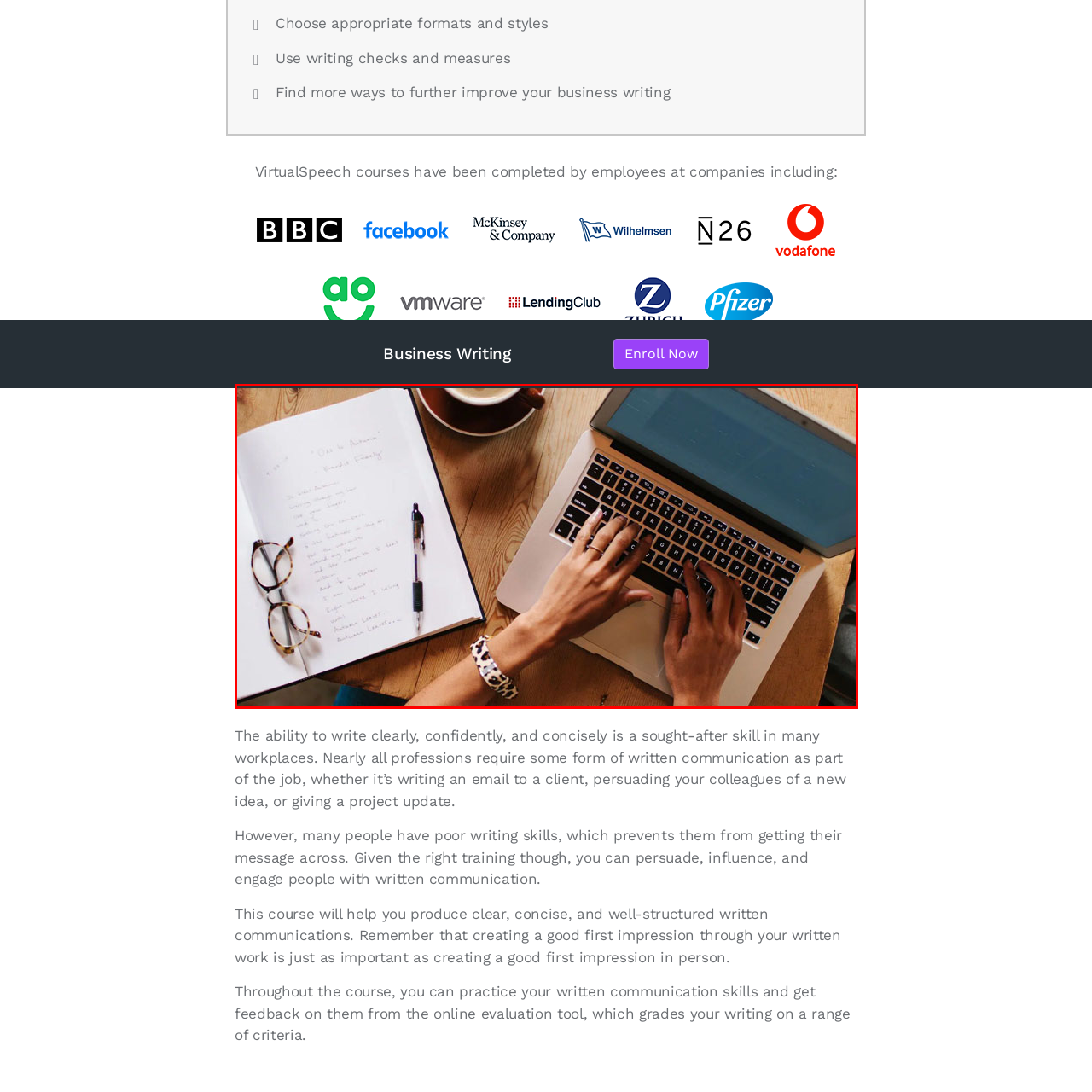Examine the image inside the red bounding box and deliver a thorough answer to the question that follows, drawing information from the image: What is lying open next to the laptop?

A notebook is placed open next to the laptop, displaying handwritten notes, which suggests that the person is taking notes or organizing their thoughts while writing.